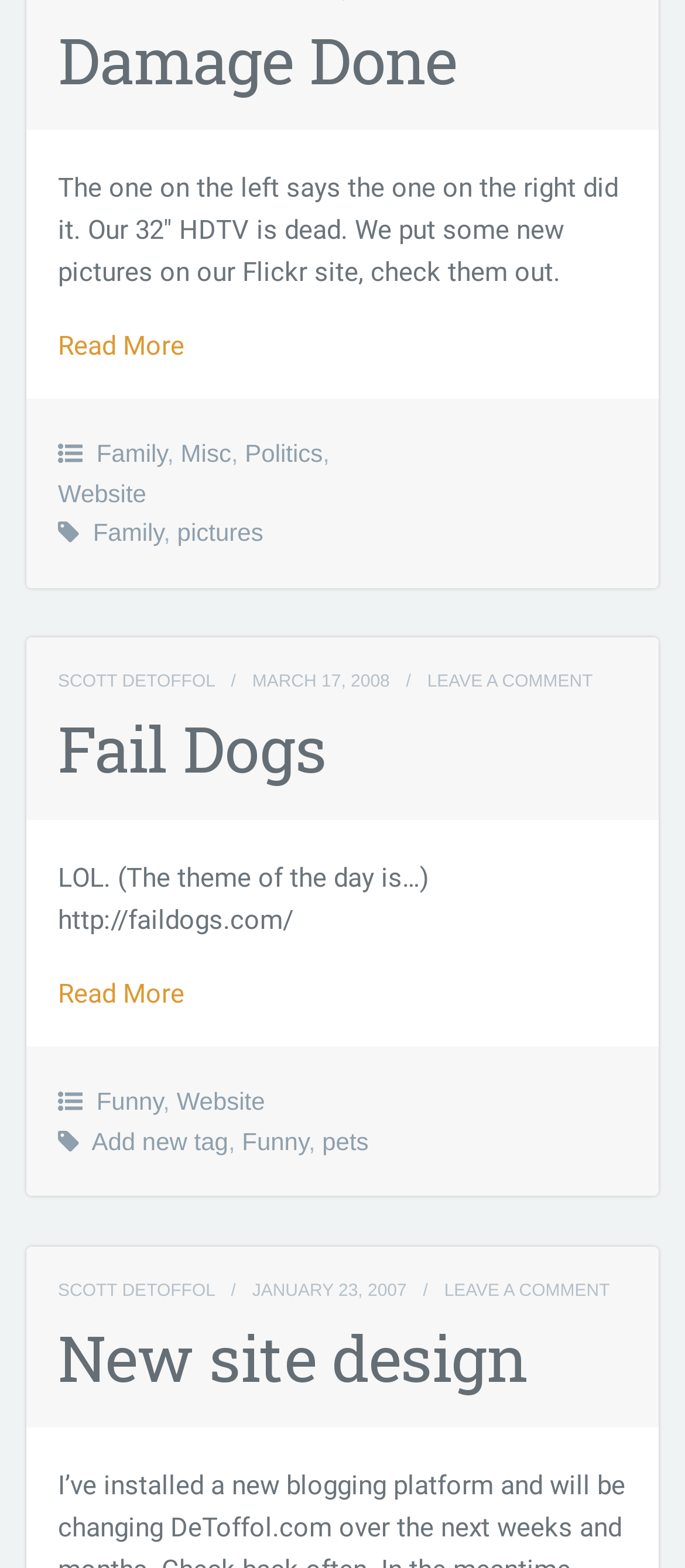Please find the bounding box for the UI component described as follows: "What links here".

None